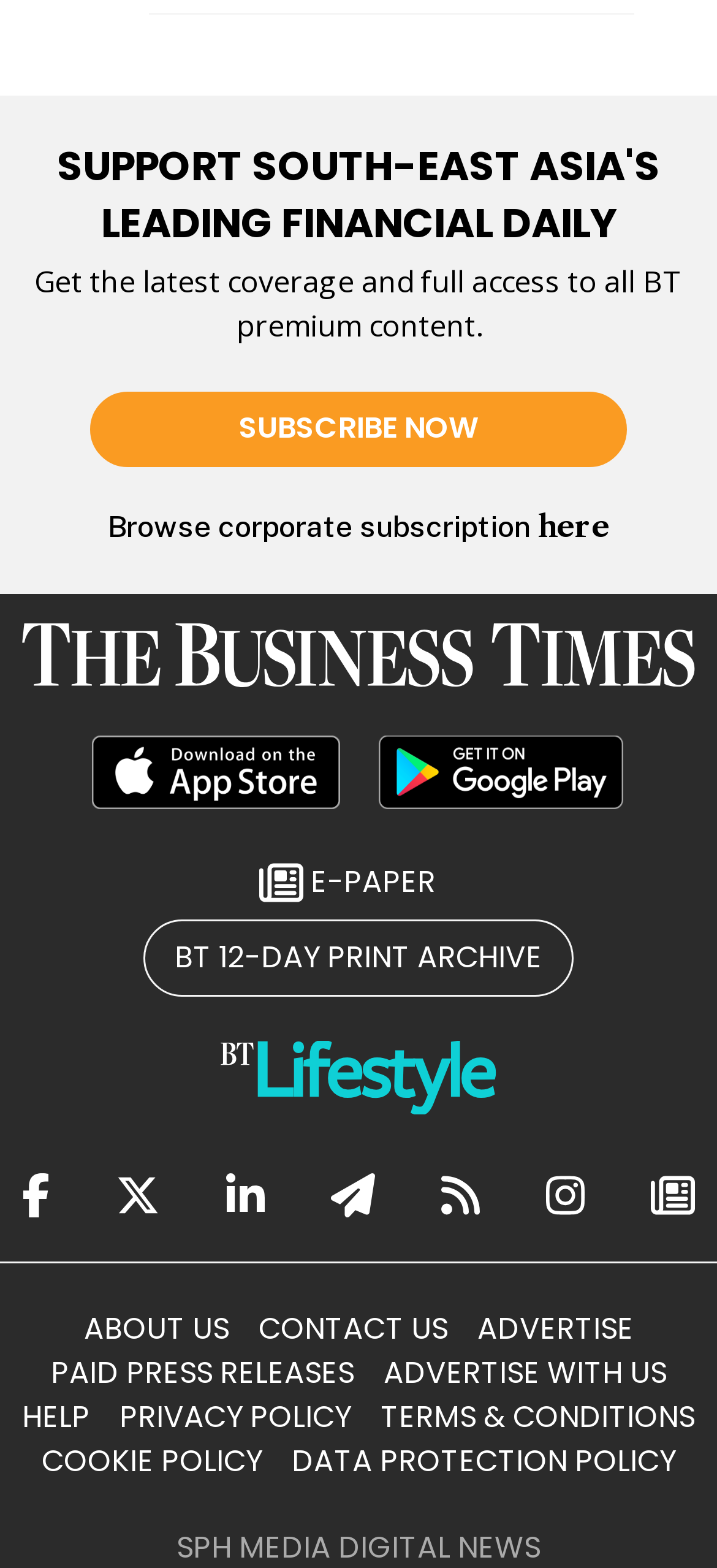How many ways can you access premium content?
Please provide a comprehensive answer based on the details in the screenshot.

There are two ways to access premium content: by subscribing now, which is a link located at [0.125, 0.25, 0.875, 0.298], or by browsing corporate subscription, which is a StaticText located at [0.15, 0.325, 0.75, 0.347].